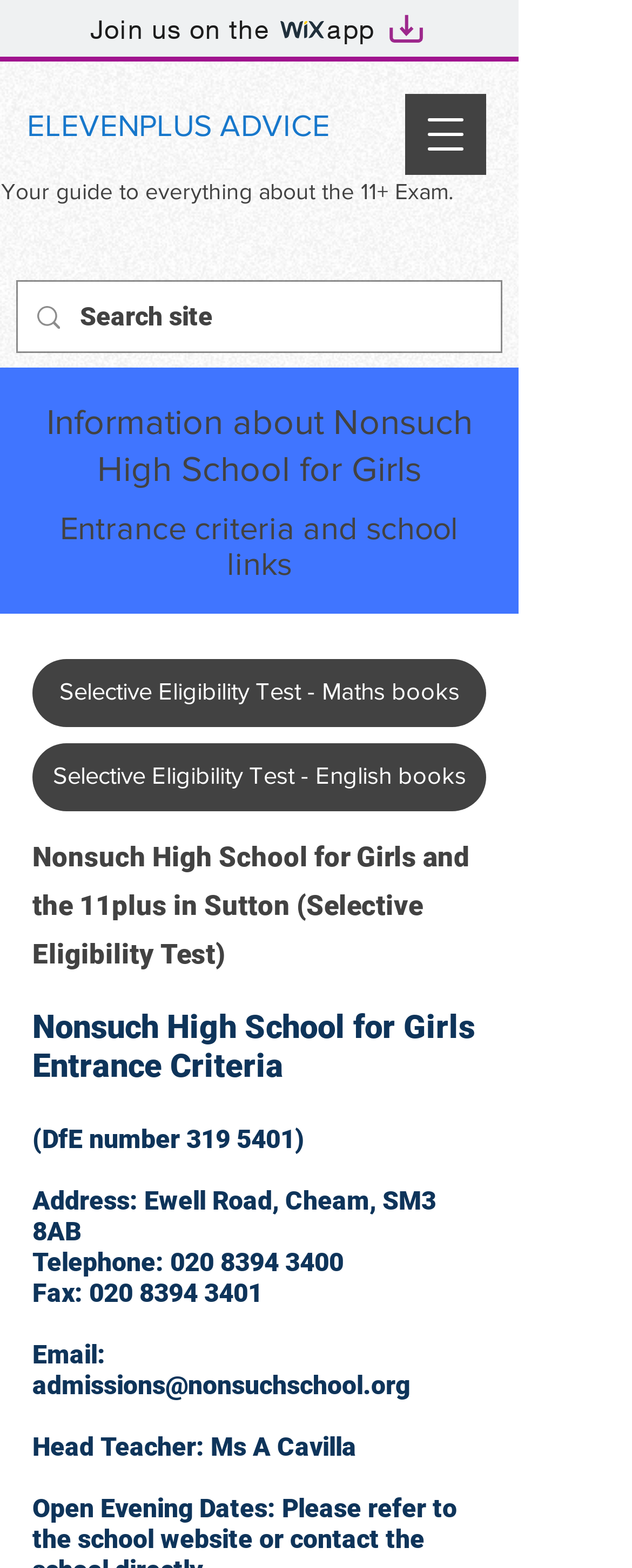Please determine the bounding box coordinates for the UI element described as: "aria-label="Search site" name="q" placeholder="Search site"".

[0.127, 0.18, 0.695, 0.225]